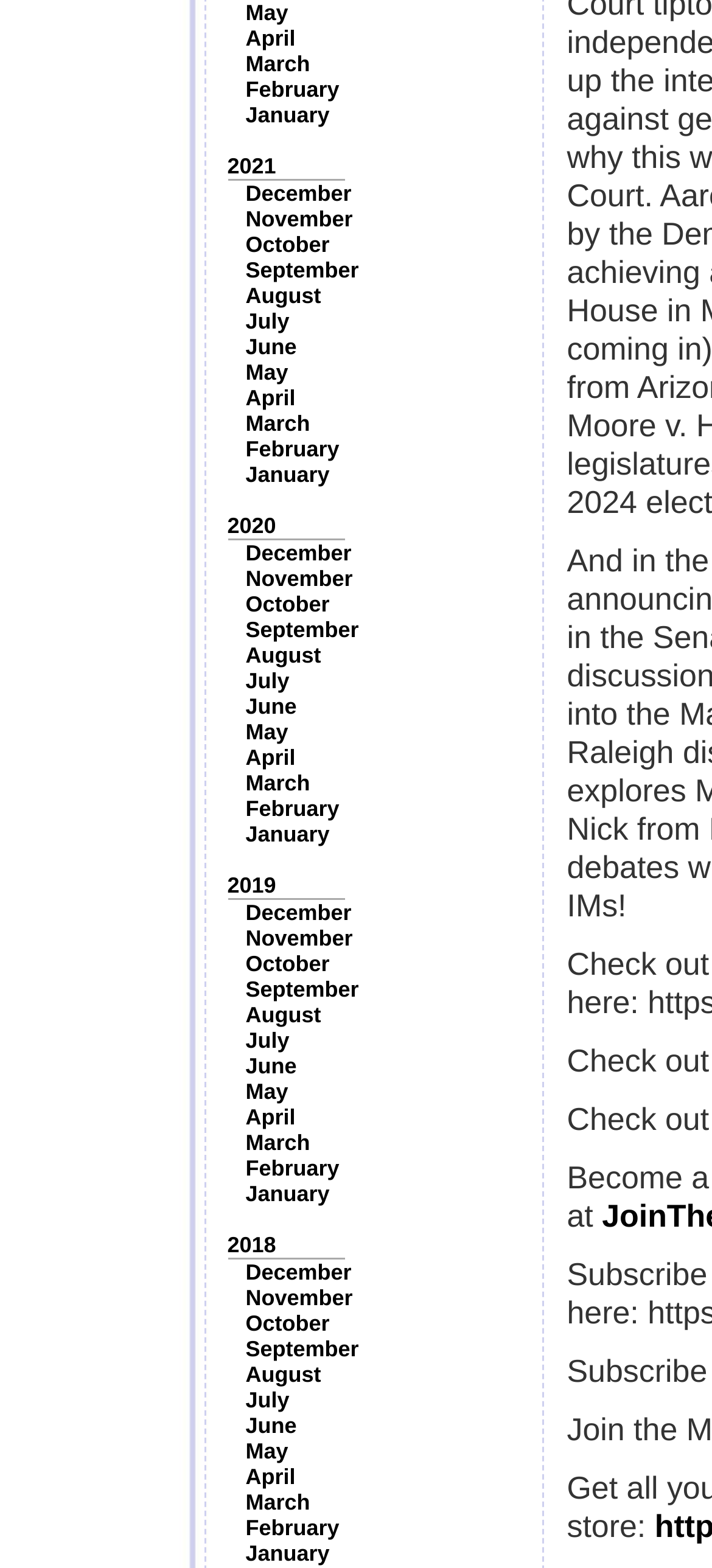How many links are there for the year 2019?
Provide a detailed and well-explained answer to the question.

By counting the links on the webpage, I found that there are 13 links for the year 2019, which include 12 months from January to December, and the year 2019 itself.